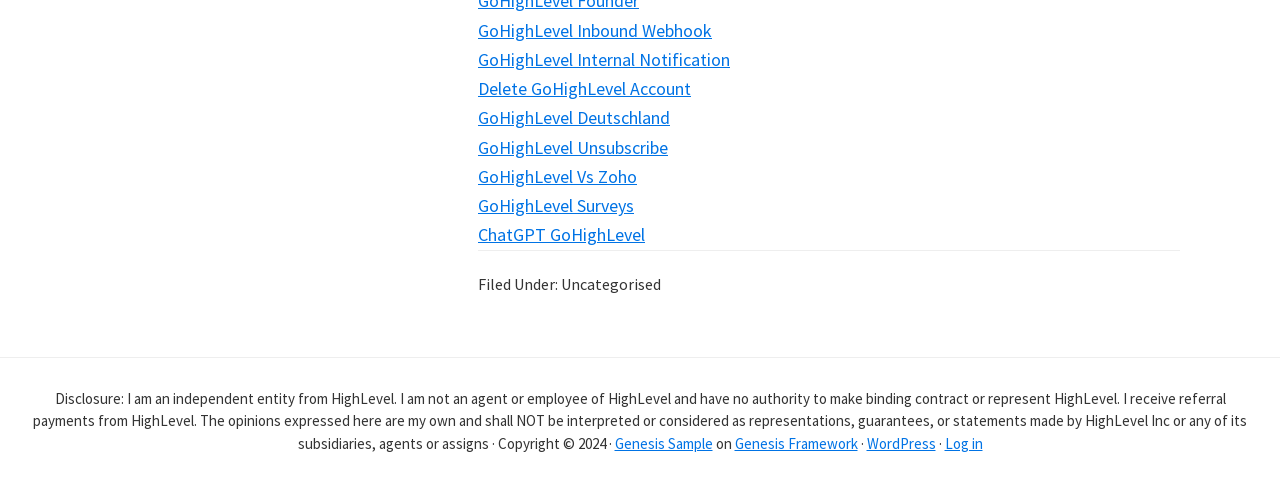Please identify the coordinates of the bounding box for the clickable region that will accomplish this instruction: "Log in to the account".

[0.738, 0.894, 0.768, 0.933]